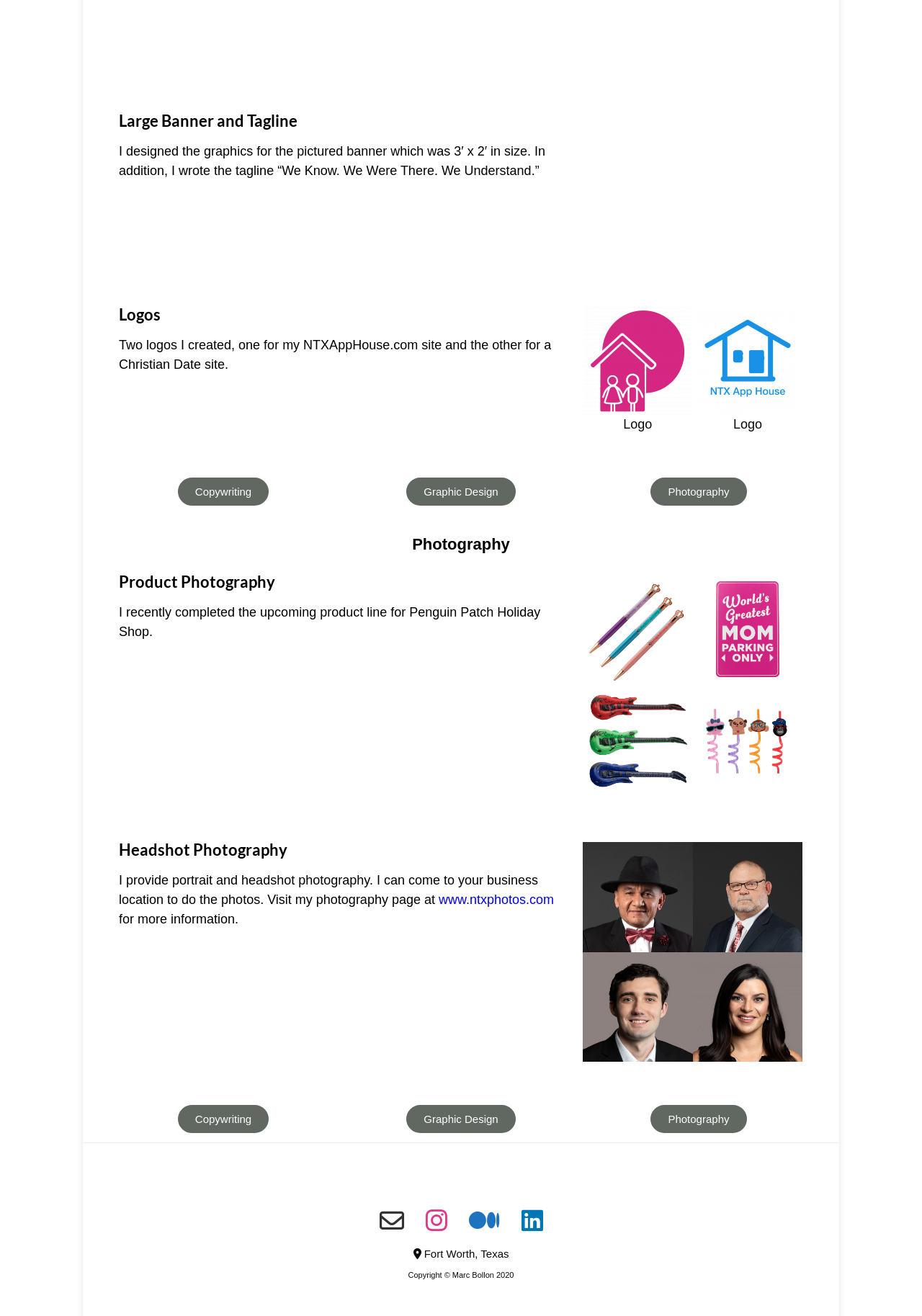Show the bounding box coordinates of the element that should be clicked to complete the task: "Click the 'Copywriting' link".

[0.19, 0.361, 0.294, 0.386]